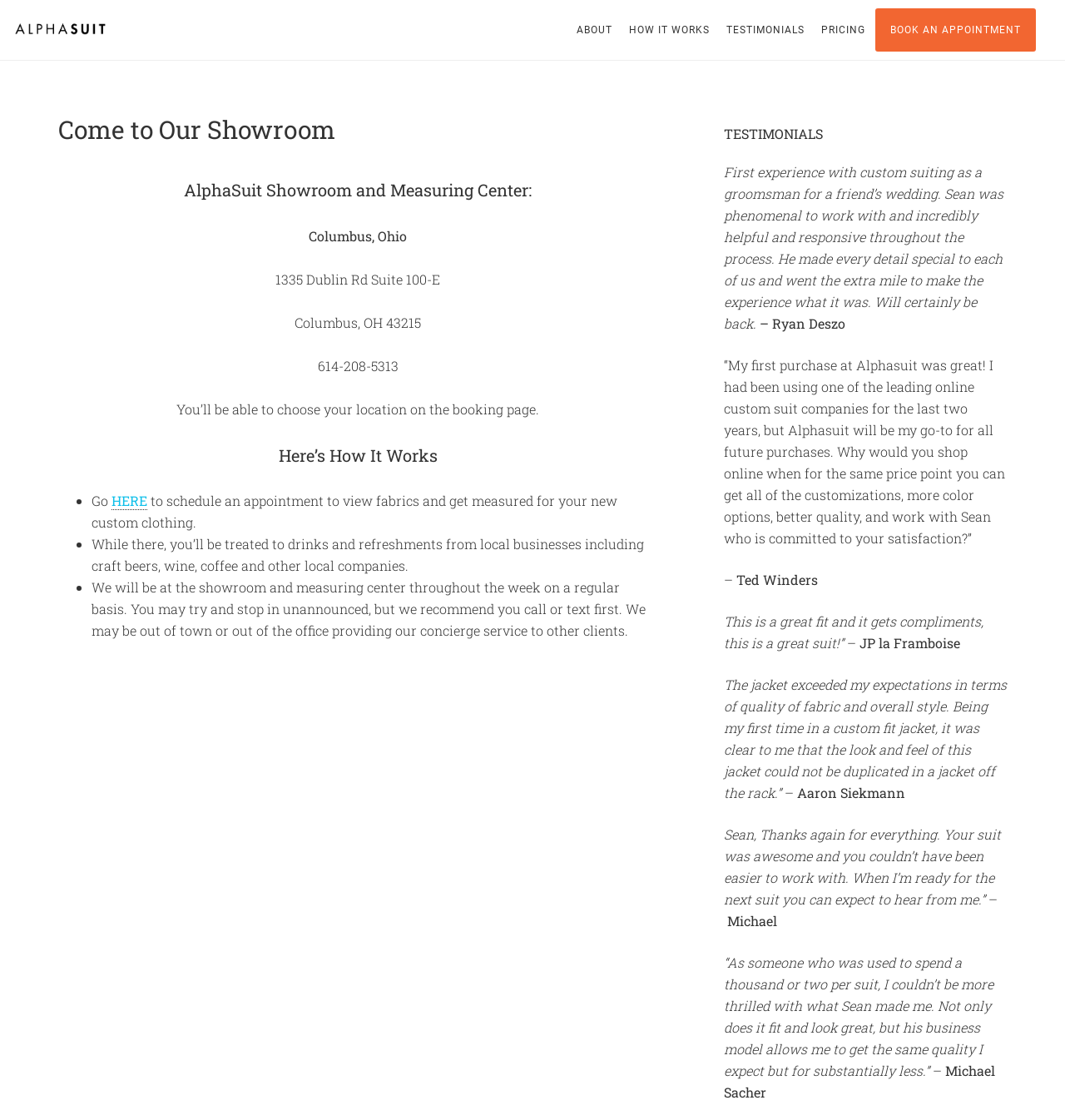Provide the bounding box coordinates of the area you need to click to execute the following instruction: "Read more about 'TESTIMONIALS'".

[0.68, 0.112, 0.945, 0.126]